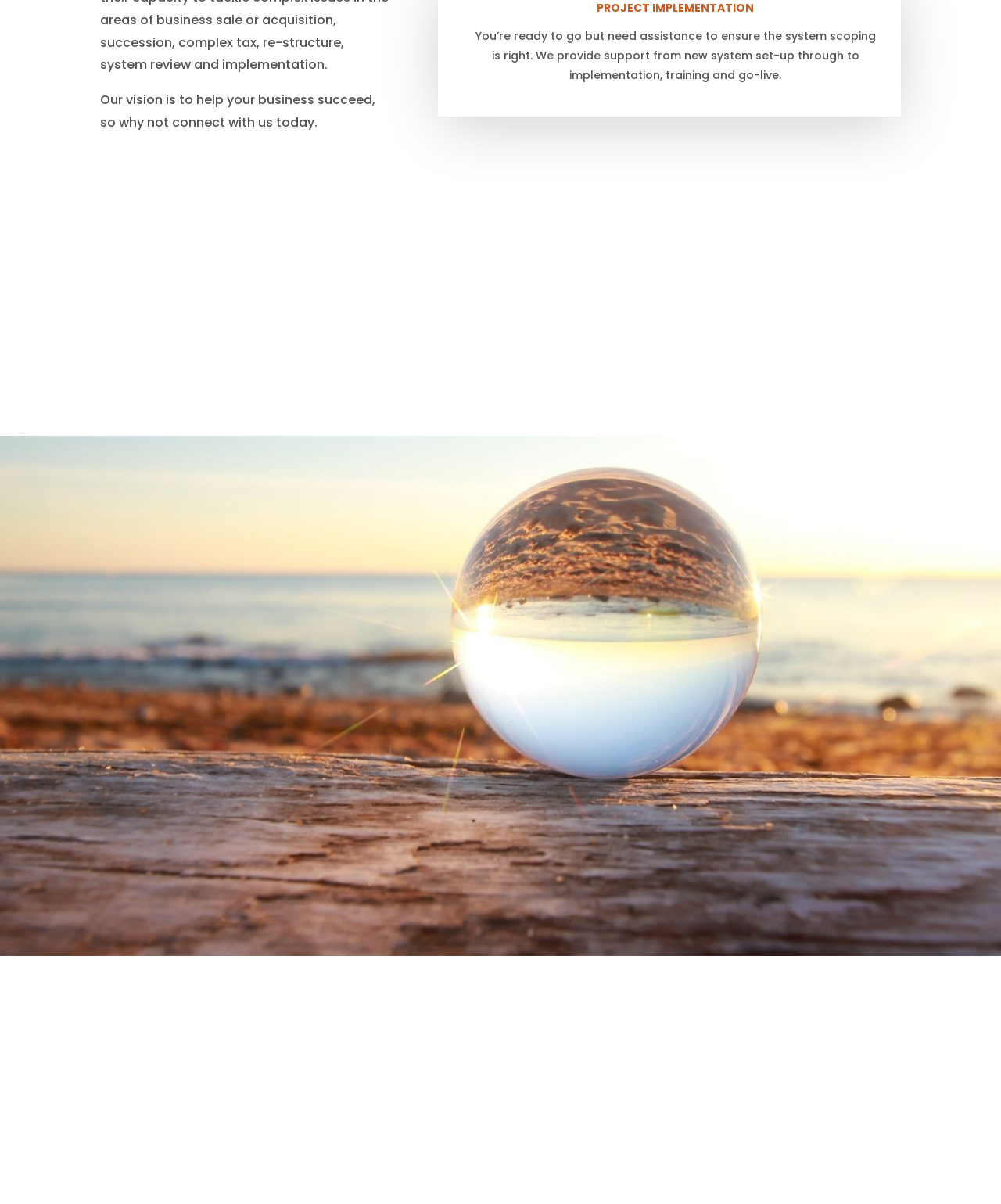Please determine the bounding box coordinates of the clickable area required to carry out the following instruction: "Explore the 'Reviews' section". The coordinates must be four float numbers between 0 and 1, represented as [left, top, right, bottom].

None